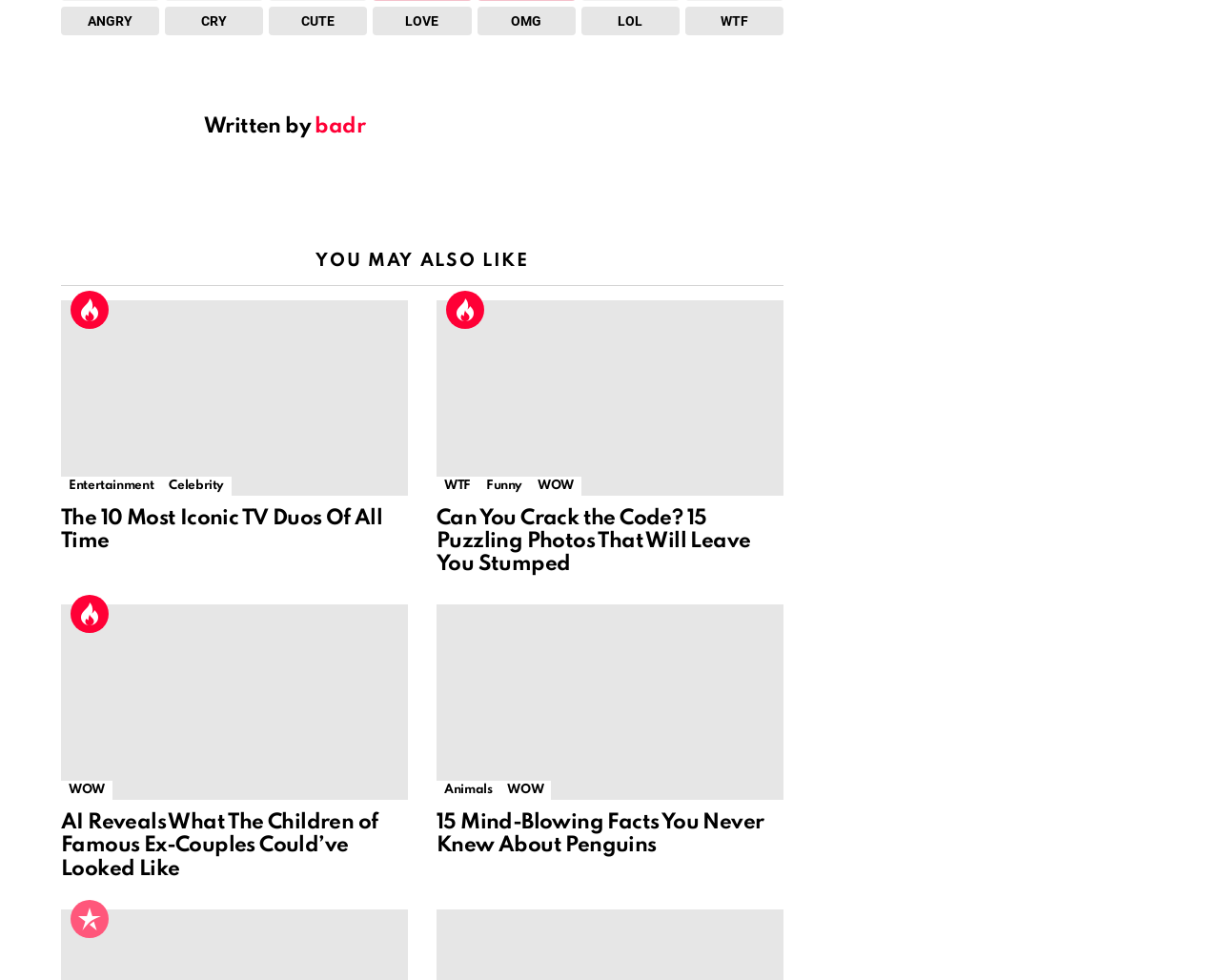Please specify the bounding box coordinates in the format (top-left x, top-left y, bottom-right x, bottom-right y), with all values as floating point numbers between 0 and 1. Identify the bounding box of the UI element described by: WOW

[0.434, 0.486, 0.477, 0.505]